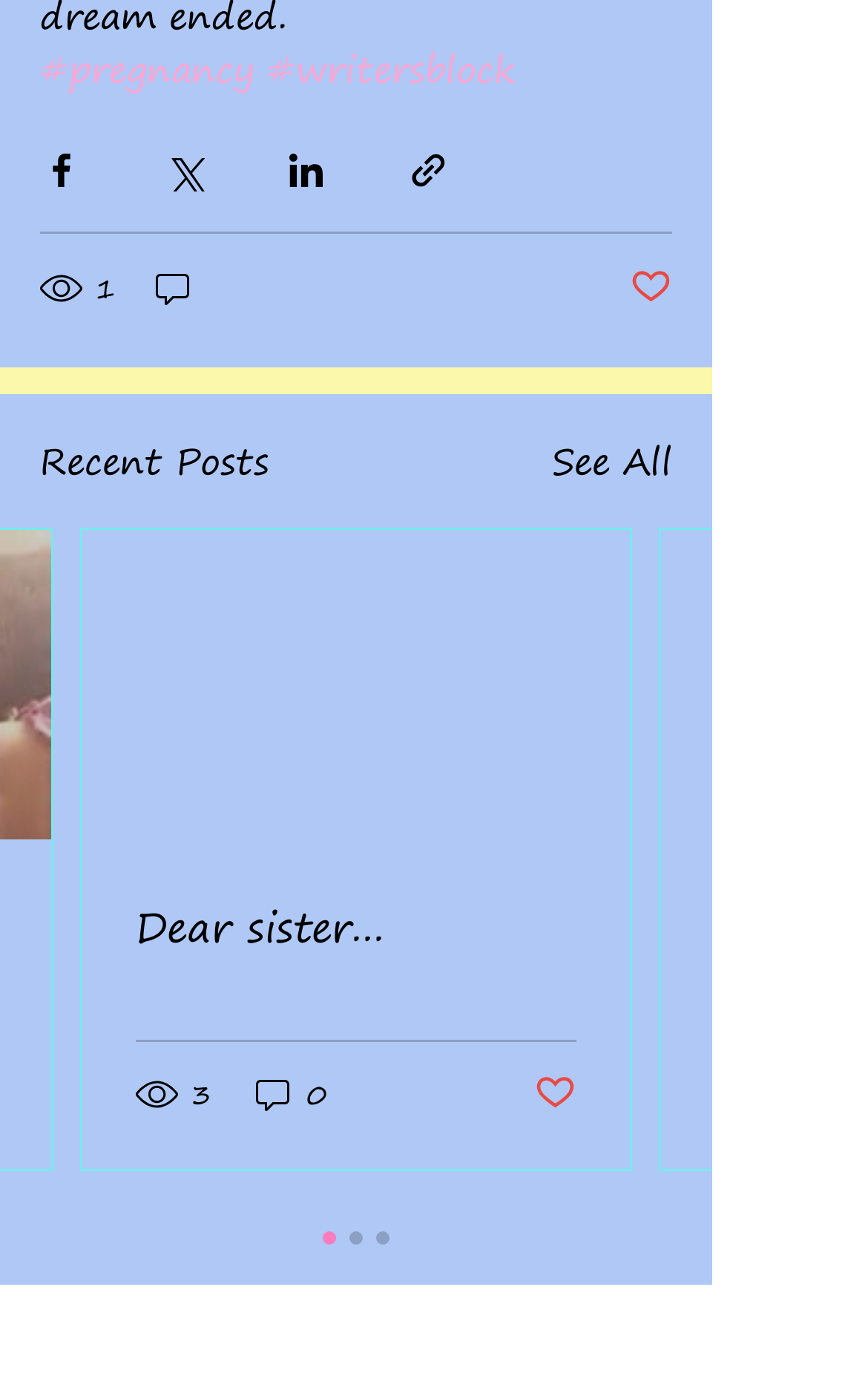Could you locate the bounding box coordinates for the section that should be clicked to accomplish this task: "See all recent posts".

[0.636, 0.311, 0.774, 0.349]